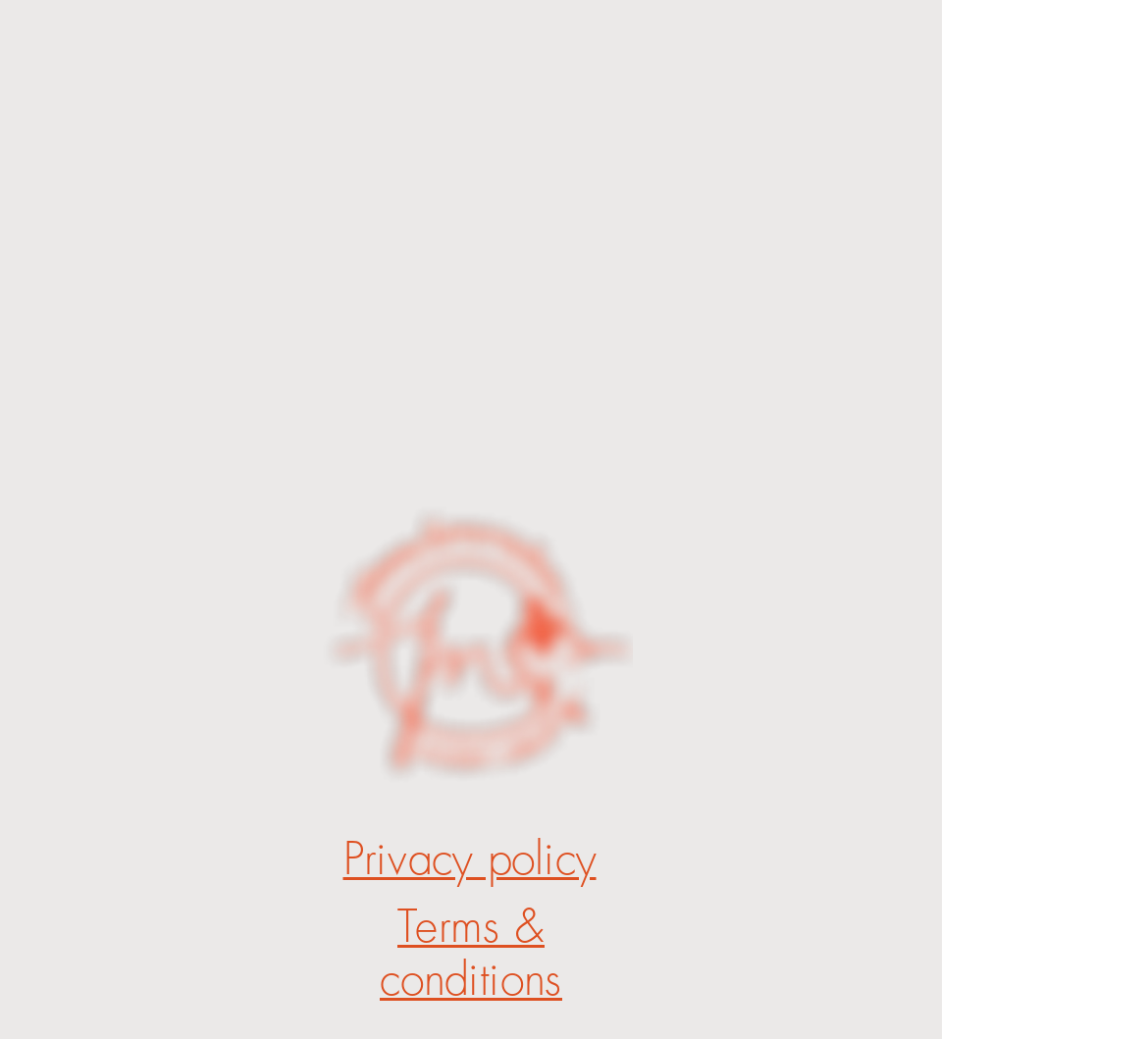Given the element description: "Privacy policy", predict the bounding box coordinates of this UI element. The coordinates must be four float numbers between 0 and 1, given as [left, top, right, bottom].

[0.299, 0.807, 0.519, 0.849]